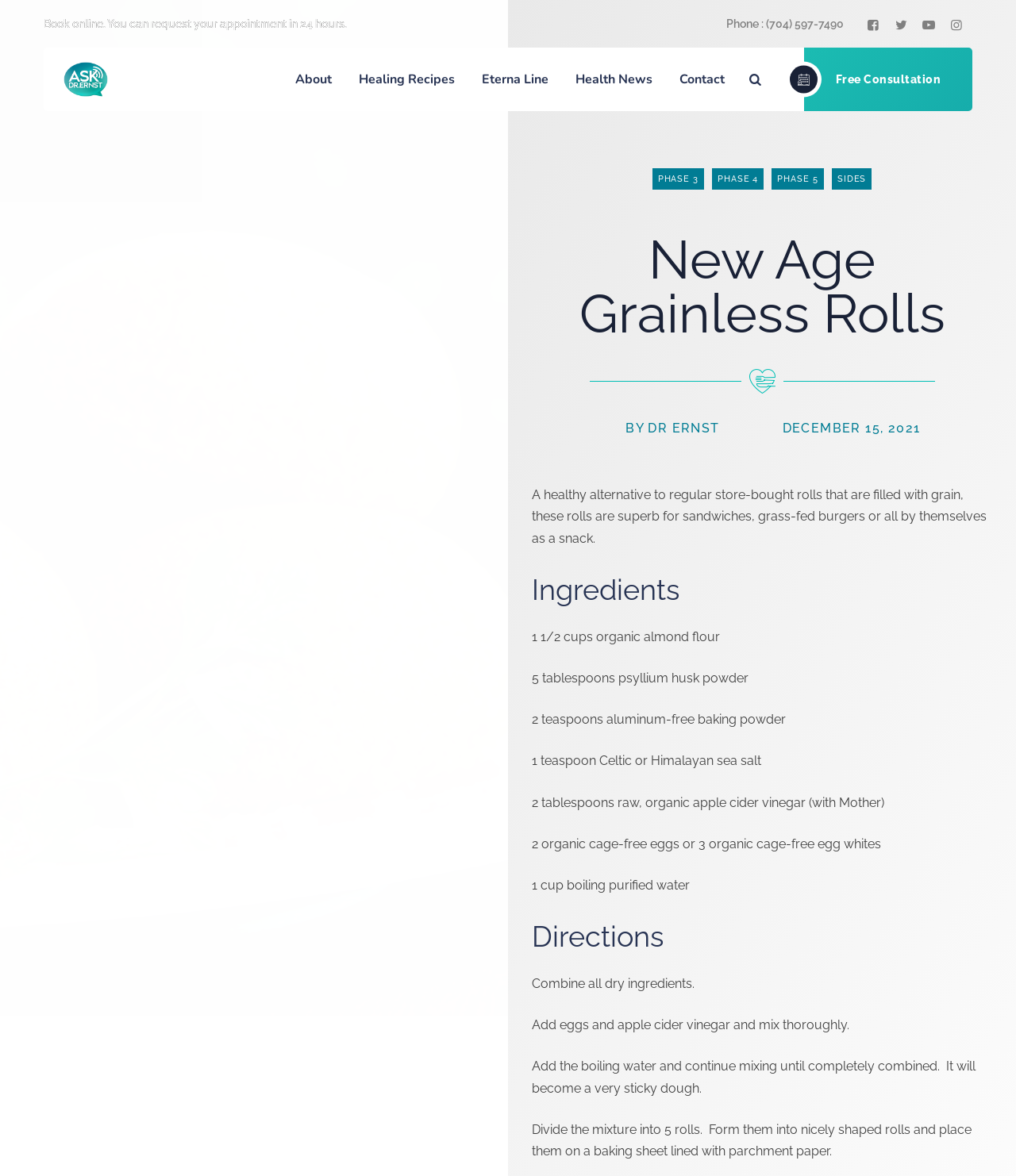Specify the bounding box coordinates of the area that needs to be clicked to achieve the following instruction: "Click the 'About' link".

[0.291, 0.04, 0.327, 0.094]